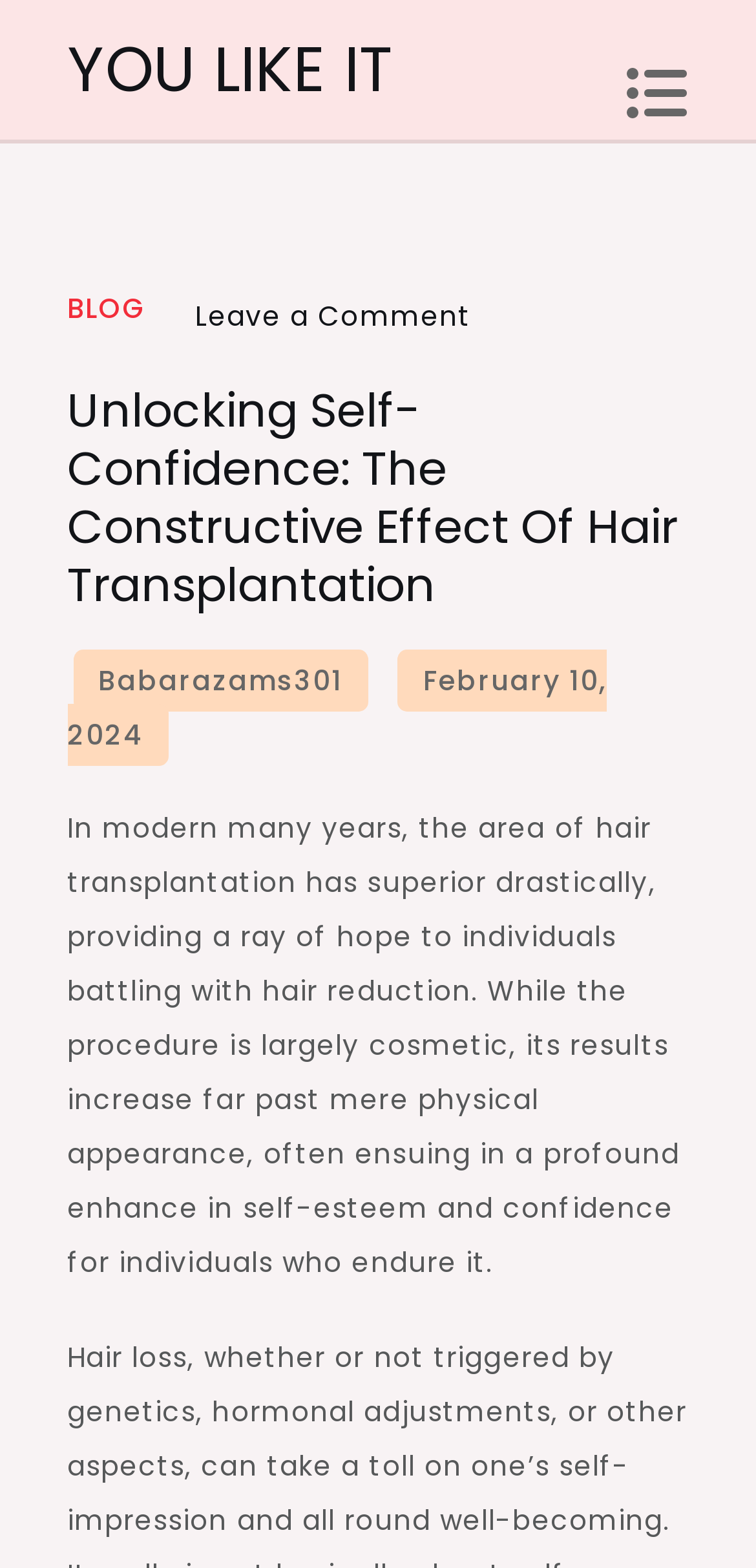Give the bounding box coordinates for this UI element: "Blog". The coordinates should be four float numbers between 0 and 1, arranged as [left, top, right, bottom].

[0.088, 0.184, 0.194, 0.21]